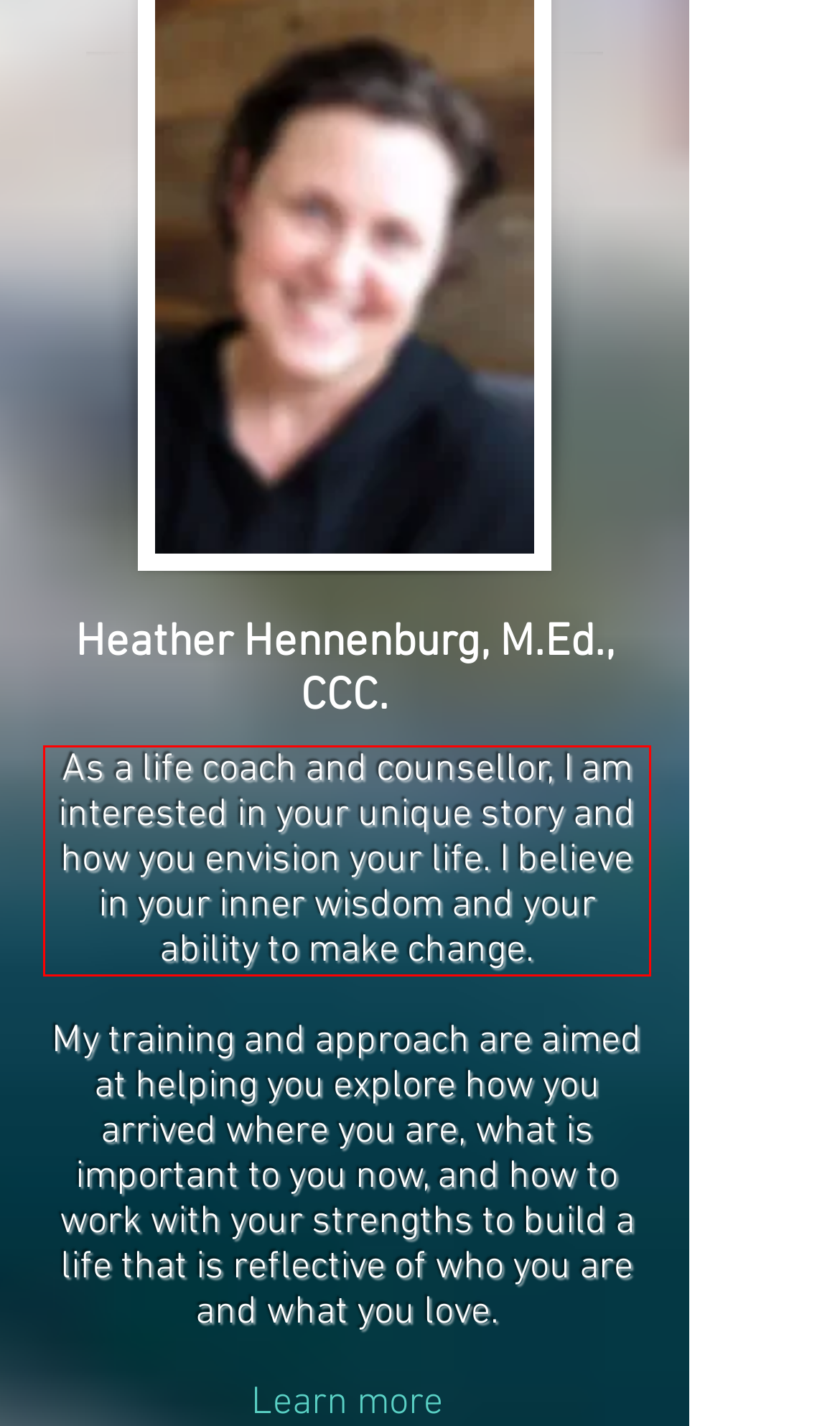Examine the webpage screenshot and use OCR to obtain the text inside the red bounding box.

As a life coach and counsellor, I am interested in your unique story and how you envision your life. I believe in your inner wisdom and your ability to make change.